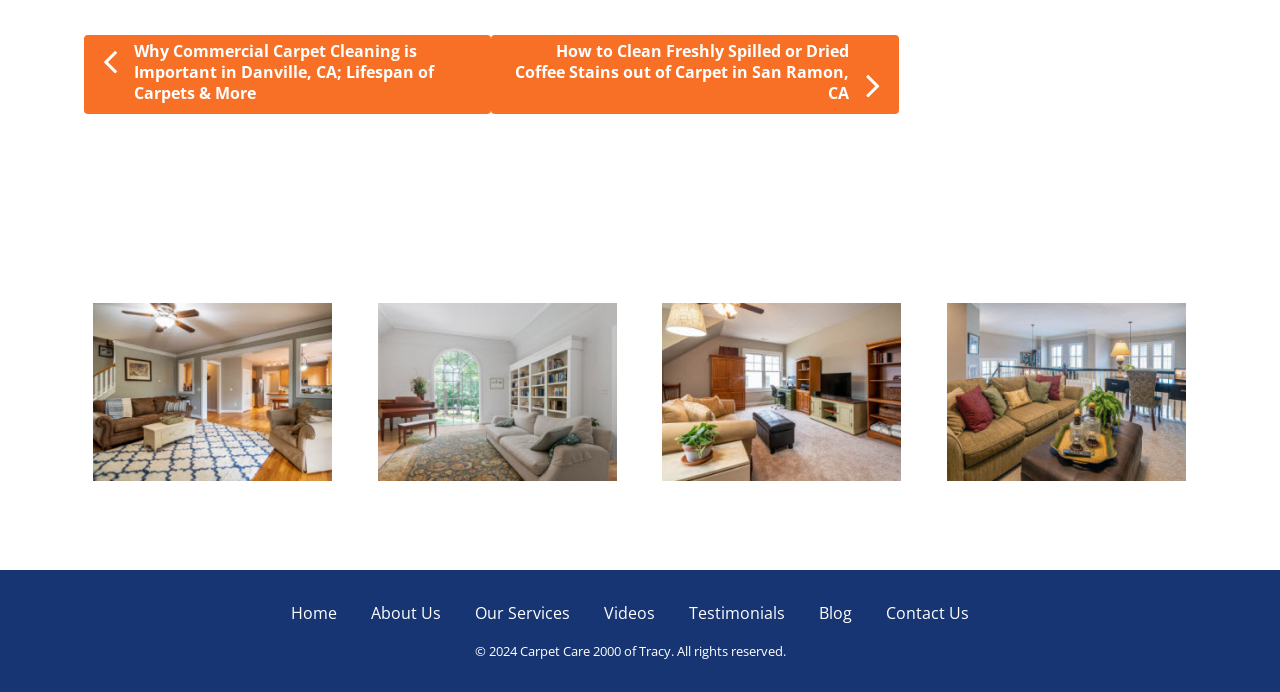How many images are associated with the services offered?
Answer the question with a detailed explanation, including all necessary information.

Under the 'We Specialize In:' section, I found four images associated with the services offered by Carpet Care 2000. These images are likely representing Carpet, Rug & Tile Cleaning, Sofa & Mattress Cleaning, Carpet Repair & Installation, and Water Damage Restoration.